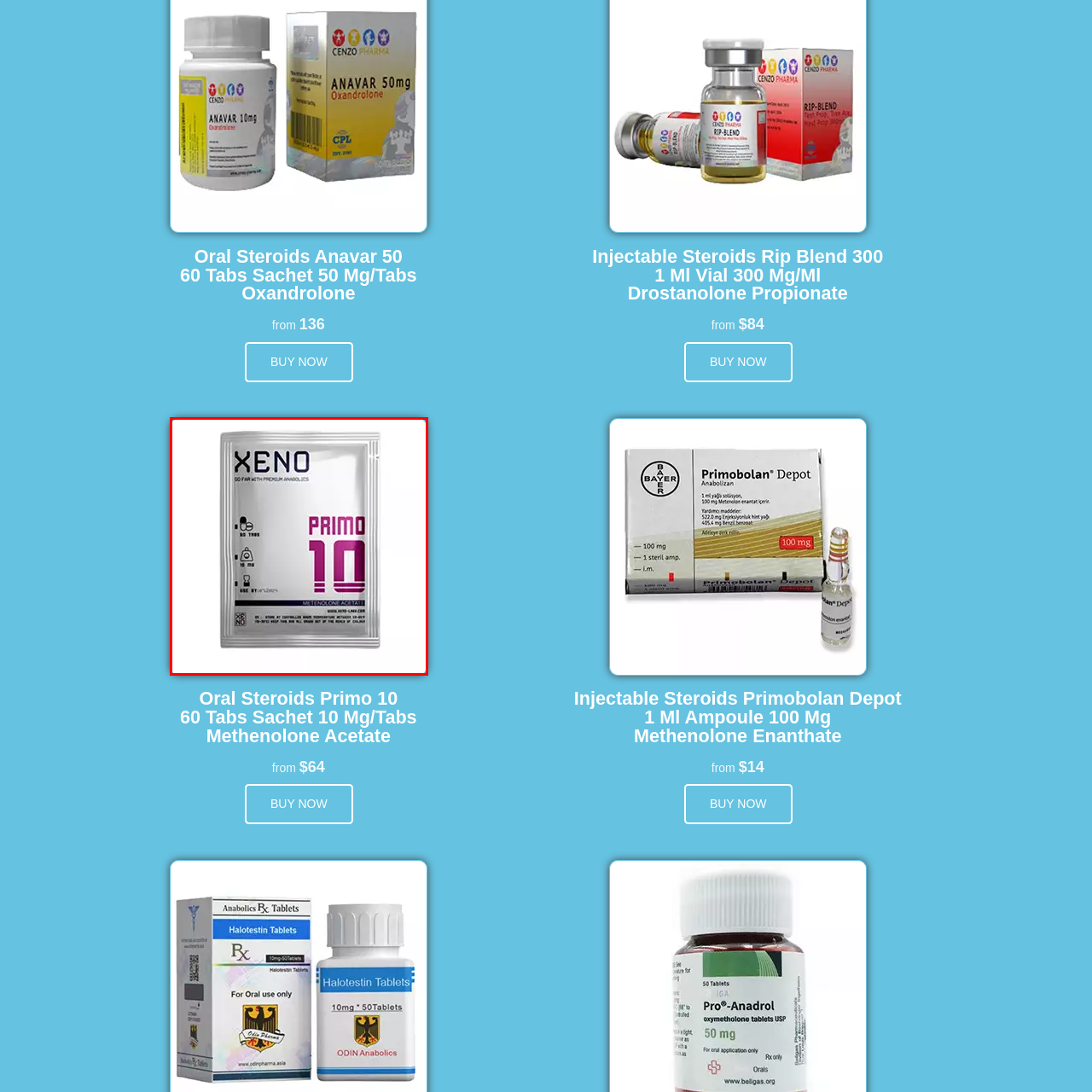How many tablets are in the packaging?
Focus on the section of the image inside the red bounding box and offer an in-depth answer to the question, utilizing the information visible in the image.

The packaging design displays 60 tablets of Methenolone Acetate, each containing 10 mg, which is part of a line aimed at enhancing performance and muscle growth.